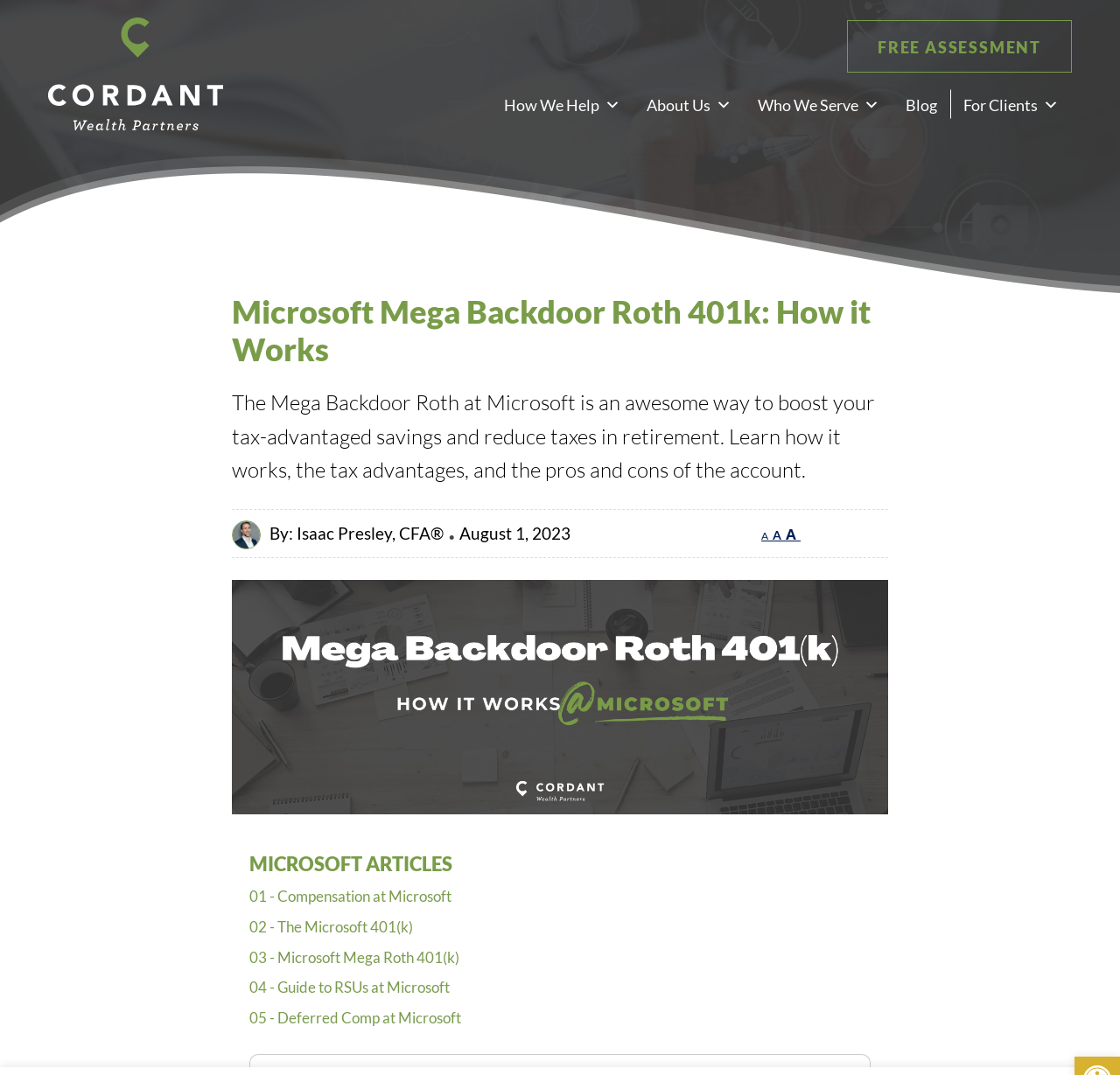What is the date of the article?
Please look at the screenshot and answer using one word or phrase.

August 1, 2023